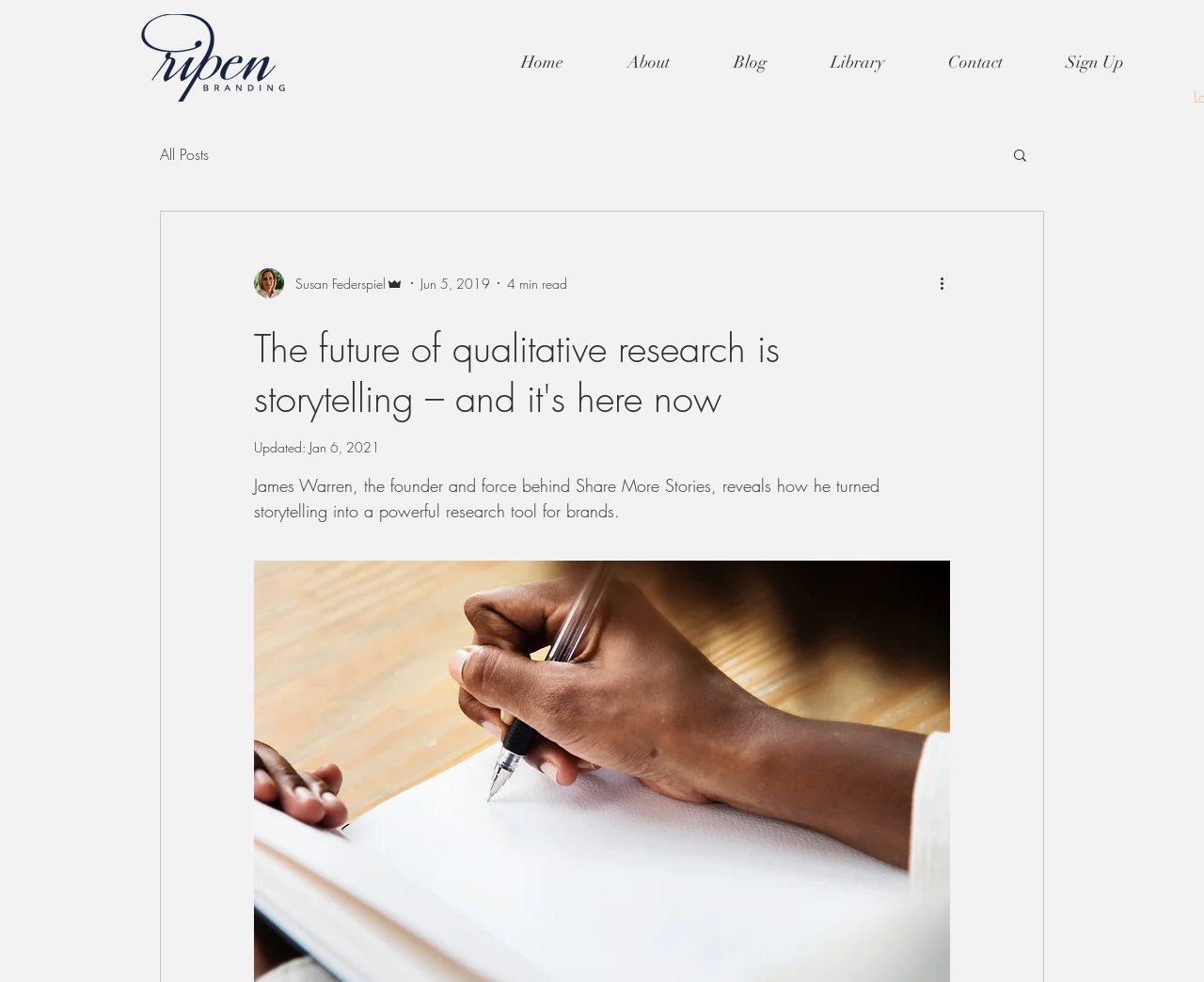What is the date of the blog post?
Look at the screenshot and provide an in-depth answer.

The answer can be found in the text 'Updated: Jan 6, 2021' which is located below the main heading.